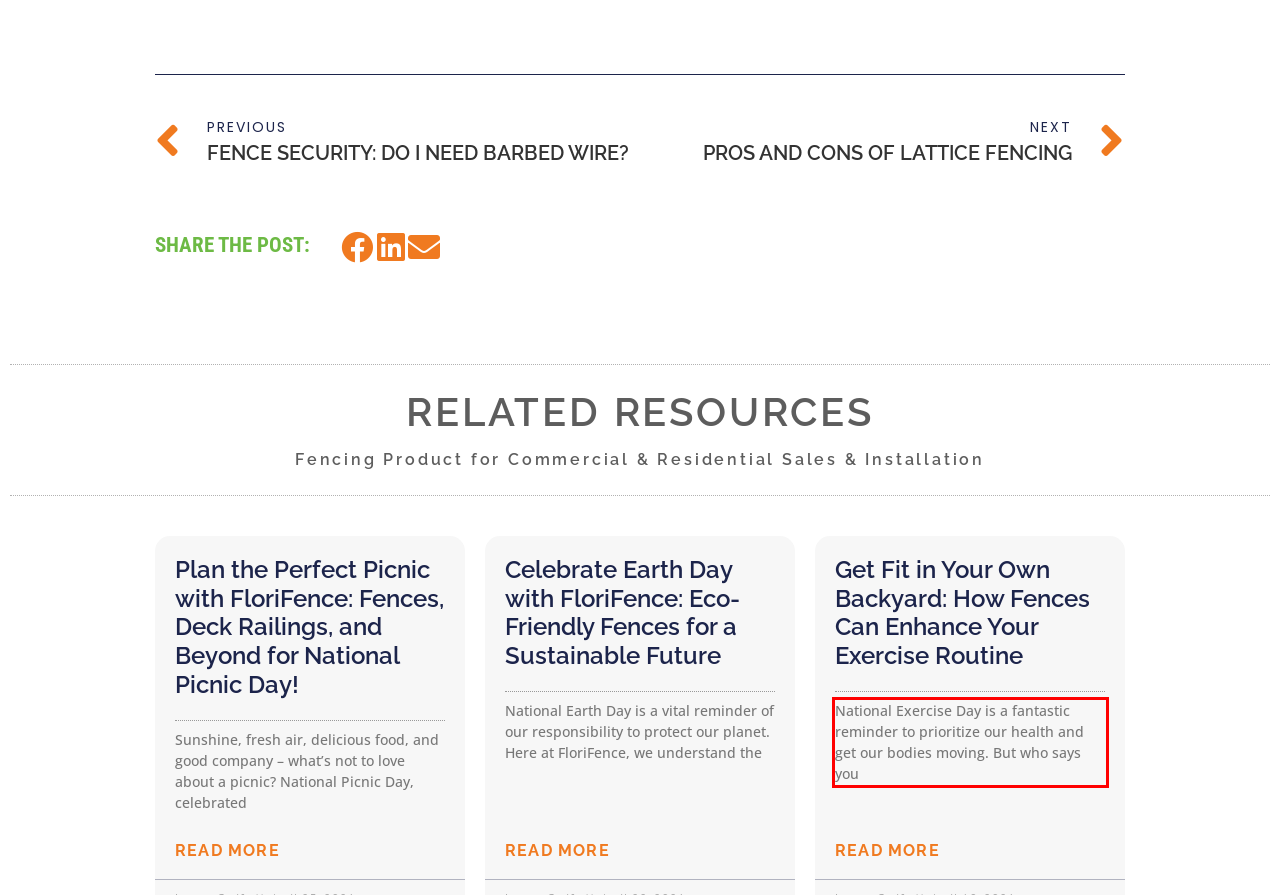Identify the text within the red bounding box on the webpage screenshot and generate the extracted text content.

National Exercise Day is a fantastic reminder to prioritize our health and get our bodies moving. But who says you